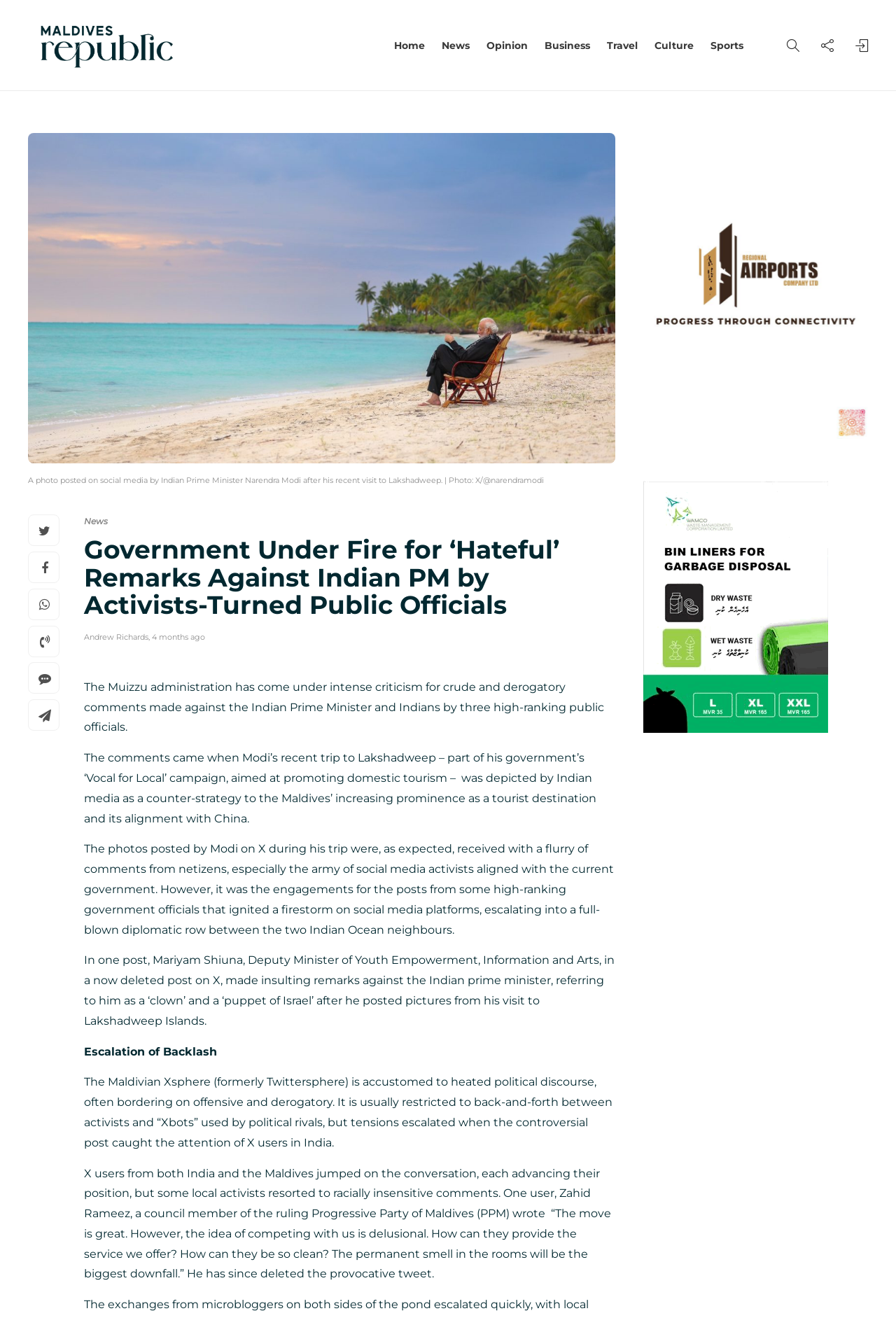Can you determine the main header of this webpage?

Government Under Fire for ‘Hateful’ Remarks Against Indian PM by Activists-Turned Public Officials